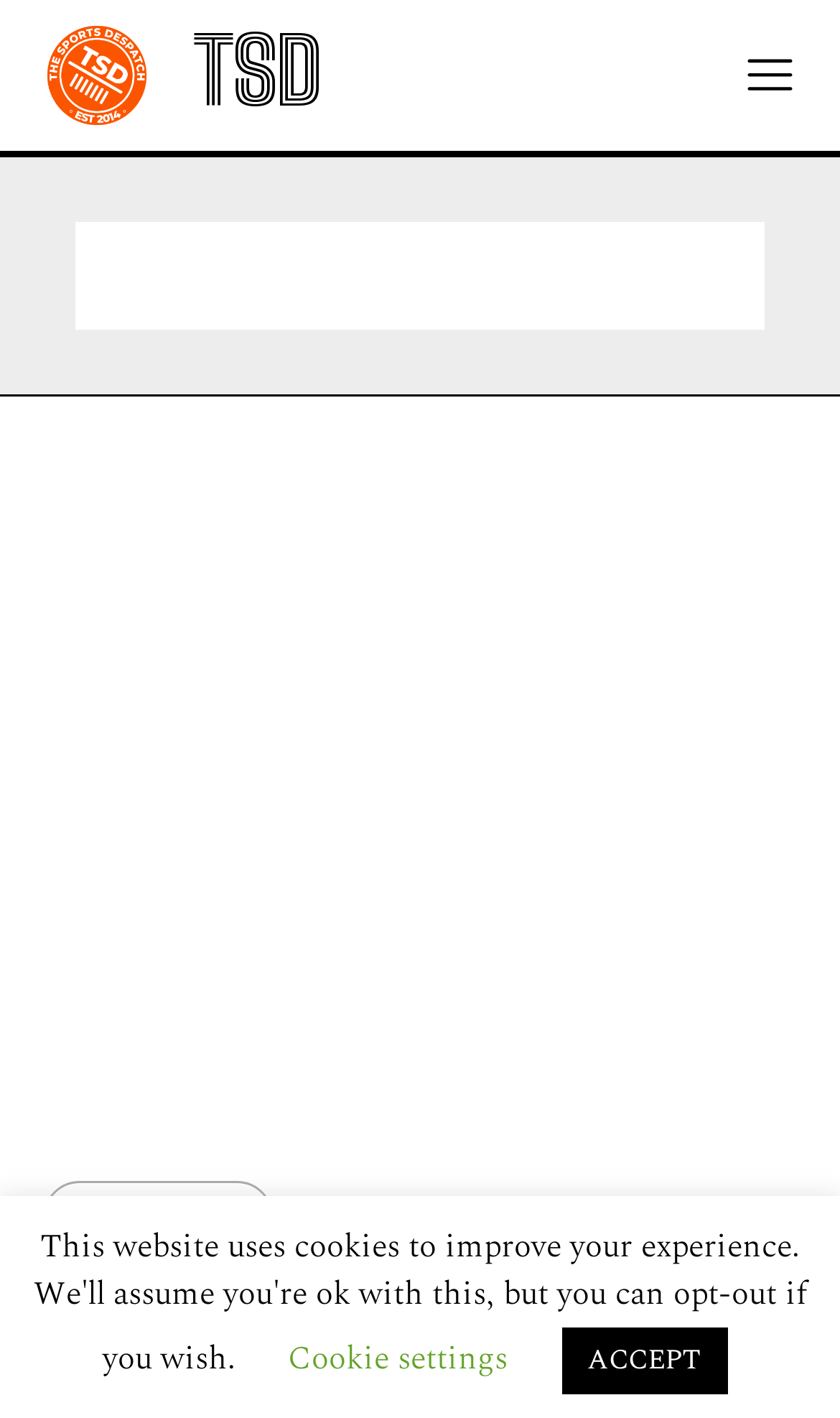Given the webpage screenshot and the description, determine the bounding box coordinates (top-left x, top-left y, bottom-right x, bottom-right y) that define the location of the UI element matching this description: Cookie settings

[0.342, 0.941, 0.604, 0.976]